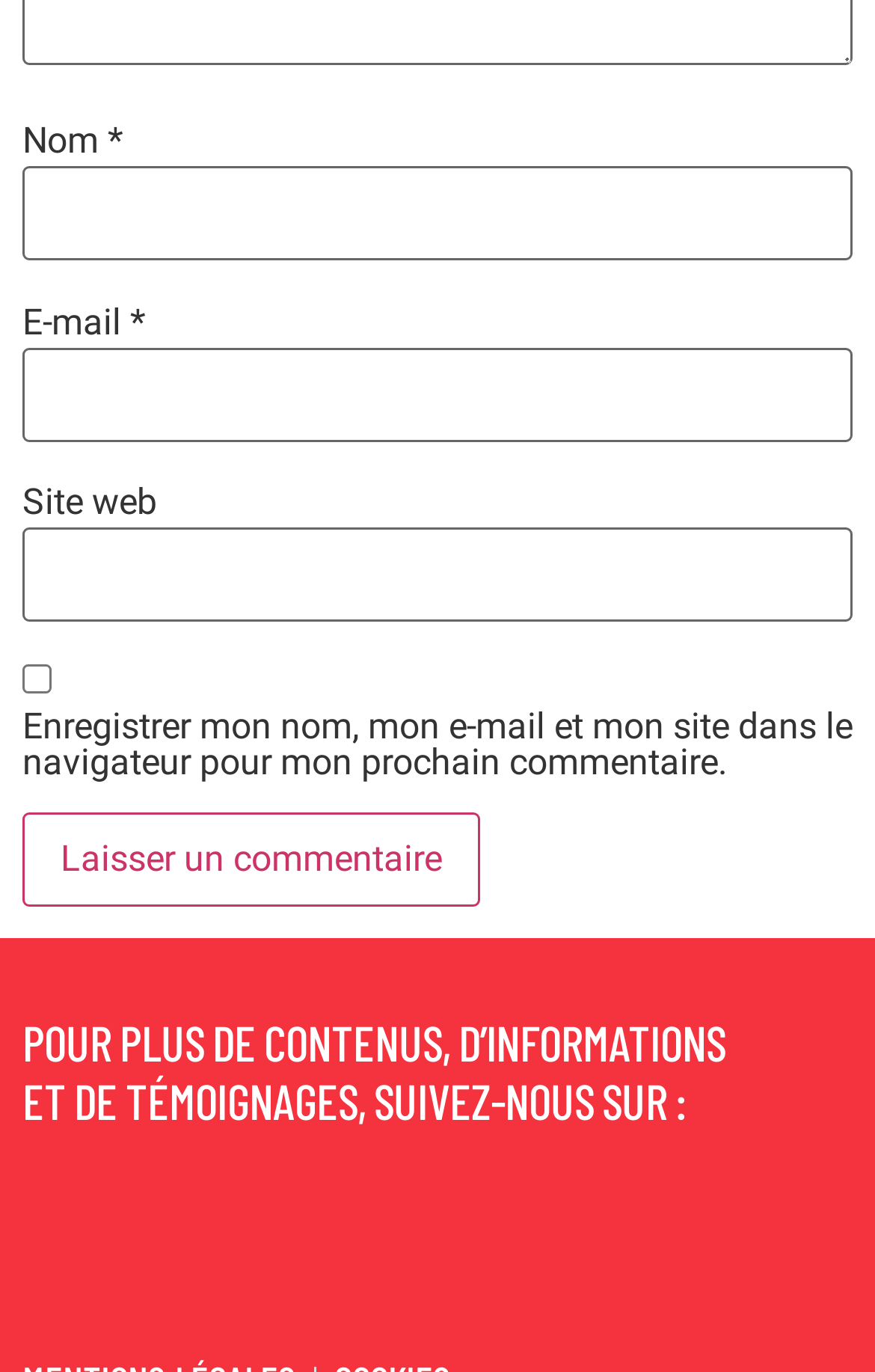Extract the bounding box coordinates of the UI element described by: "parent_node: Nom * name="author"". The coordinates should include four float numbers ranging from 0 to 1, e.g., [left, top, right, bottom].

[0.026, 0.122, 0.974, 0.19]